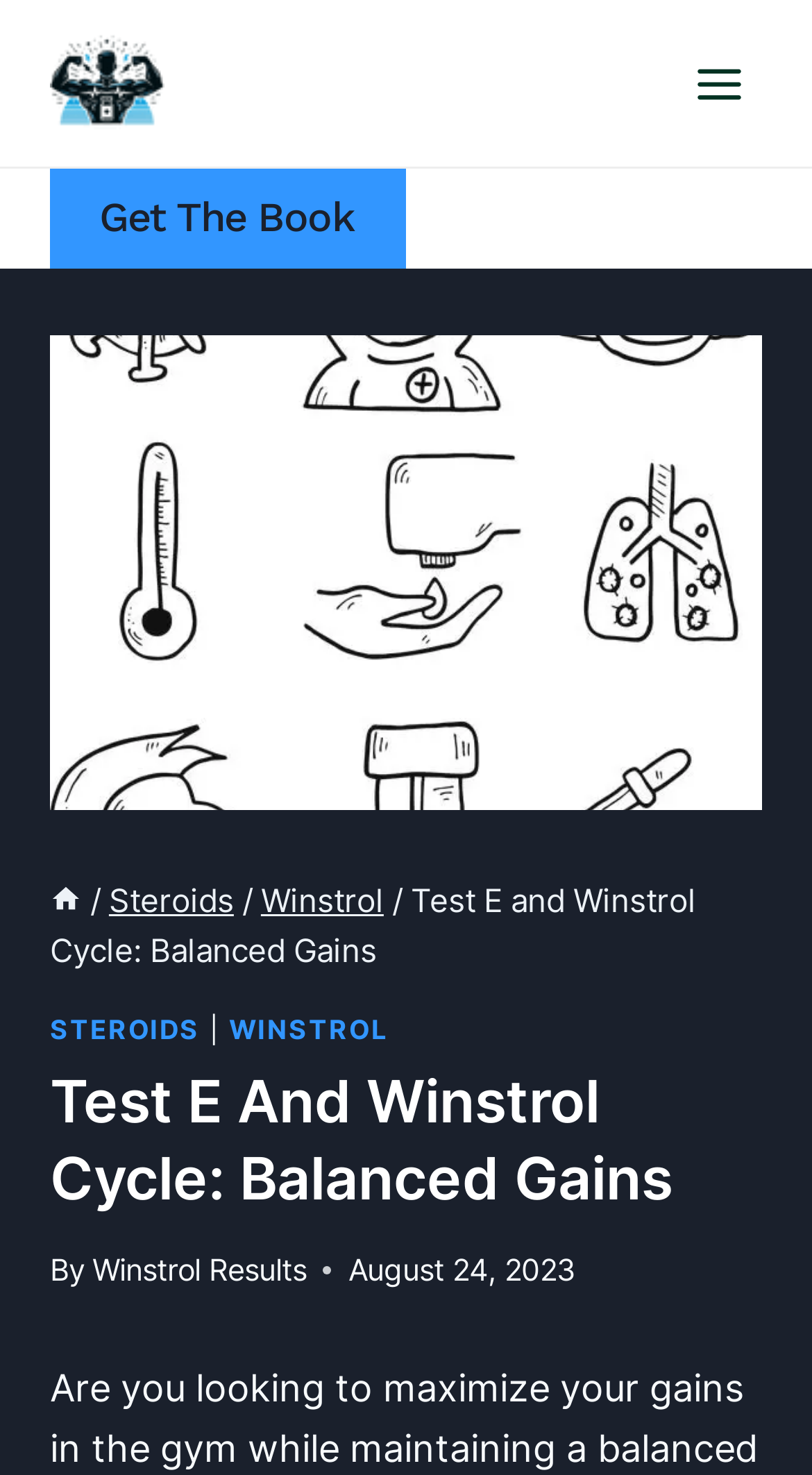Pinpoint the bounding box coordinates of the clickable area necessary to execute the following instruction: "Read about 'Steroids'". The coordinates should be given as four float numbers between 0 and 1, namely [left, top, right, bottom].

[0.134, 0.596, 0.288, 0.623]